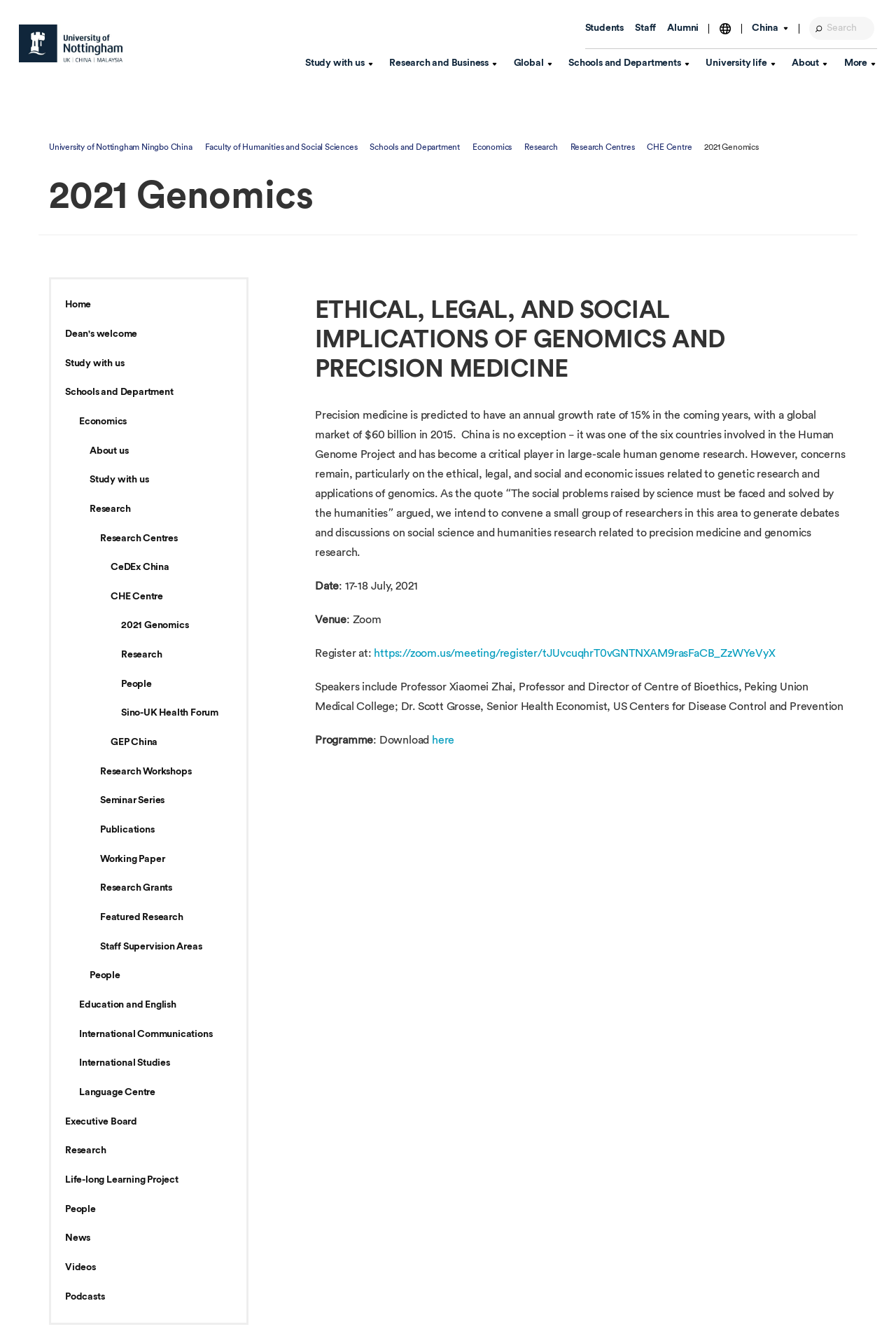Describe all the visual and textual components of the webpage comprehensively.

The webpage is about the University of Nottingham Ningbo China, with a prominent logo of the university at the top left corner. Below the logo, there are several links to different sections of the website, including "Students", "Staff", "Alumni", and a language selection option represented by a globe-shaped icon. 

To the right of the language selection option, there is a search bar with a search icon and a text box. Below the search bar, there are three main sections: "Study with us", "Research and Business", and "Global". Each section has a heading and a downward arrow icon, indicating that there are more options or submenus available.

In the "Study with us" section, there are links to "Courses & Admission", "Undergraduate", "Postgraduate taught", "Postgraduate research", "Training & Summer programmes", and "Course search". The "Courses & Admission" link has a black and white arrow icon, suggesting that it leads to a submenu.

In the "Research and Business" section, there are links to "Discover our research", "Research strength", "Environment", "Health", "Transport", and "Beacons of Excellence". The "Discover our research" link has a black and white arrow icon, indicating a submenu.

In the "Global" section, there are links to "Global engagement", "Exchange & Study abroad", "For prospective students", "For current students", "Overseas Summer programme", and "International partners". The "Global engagement" link has a black and white arrow icon, suggesting a submenu.

Further down the page, there are sections for "Services & Stories", "Schools and Departments", and "University life". Each section has a heading and a downward arrow icon, indicating that there are more options or submenus available.

In the "Services & Stories" section, there are links to "HK, Macao and Taiwan affairs", "International student support", "Chat with a student ambassador", and "Stories of our students".

In the "Schools and Departments" section, there are links to "Faculties and Schools", "Nottingham University Business School China", "Faculty of Humanities and Social Sciences", "Faculty of Science and Engineering", and "Centre for English Language Education".

In the "University life" section, there are links to "Activities and wellbeing", "Academic Services", "Department of Campus Life", "The Hub", and "Sport". The "Activities and wellbeing" link has a black and white arrow icon, suggesting a submenu